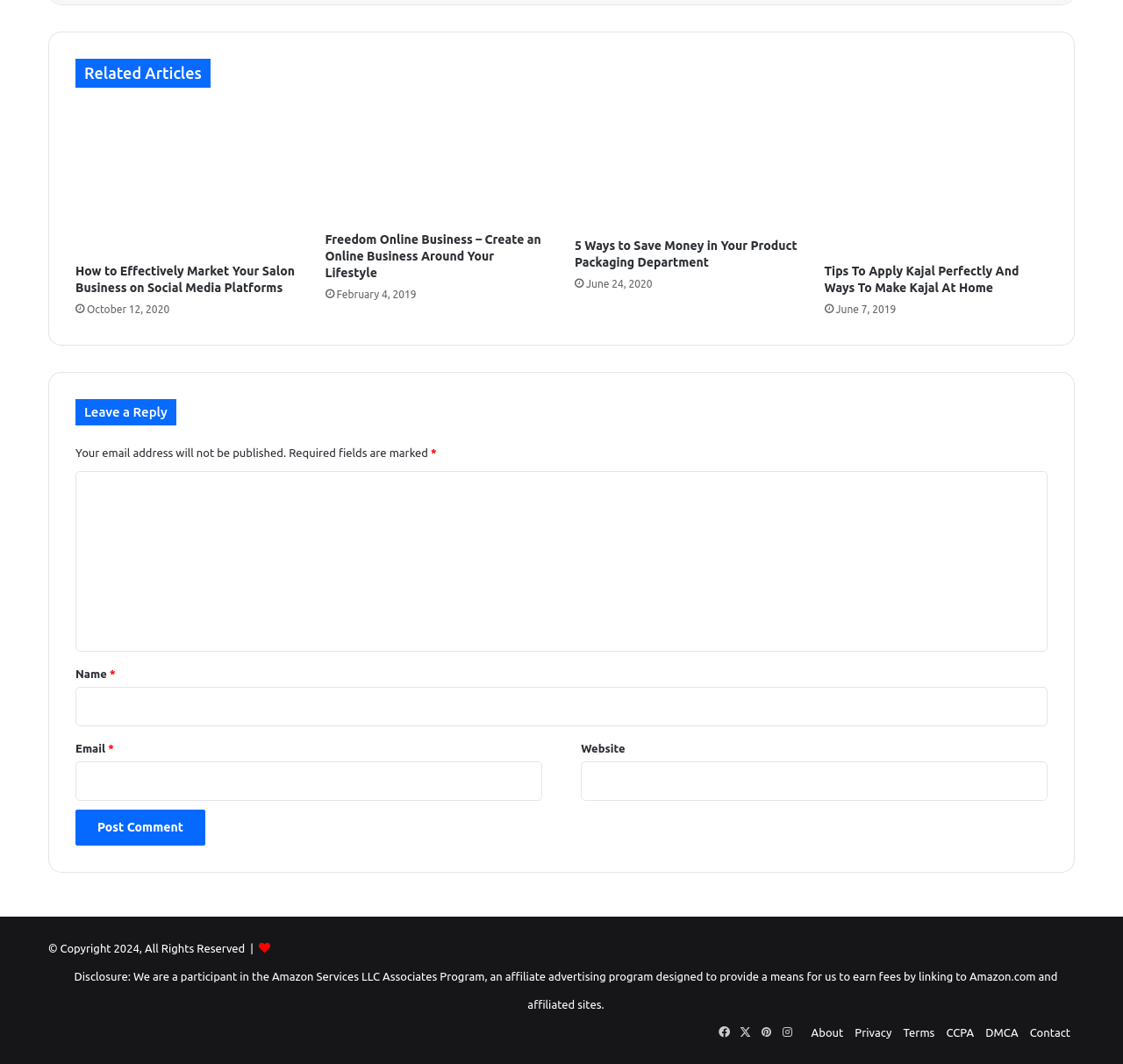How many articles are listed on this webpage?
Please look at the screenshot and answer using one word or phrase.

4